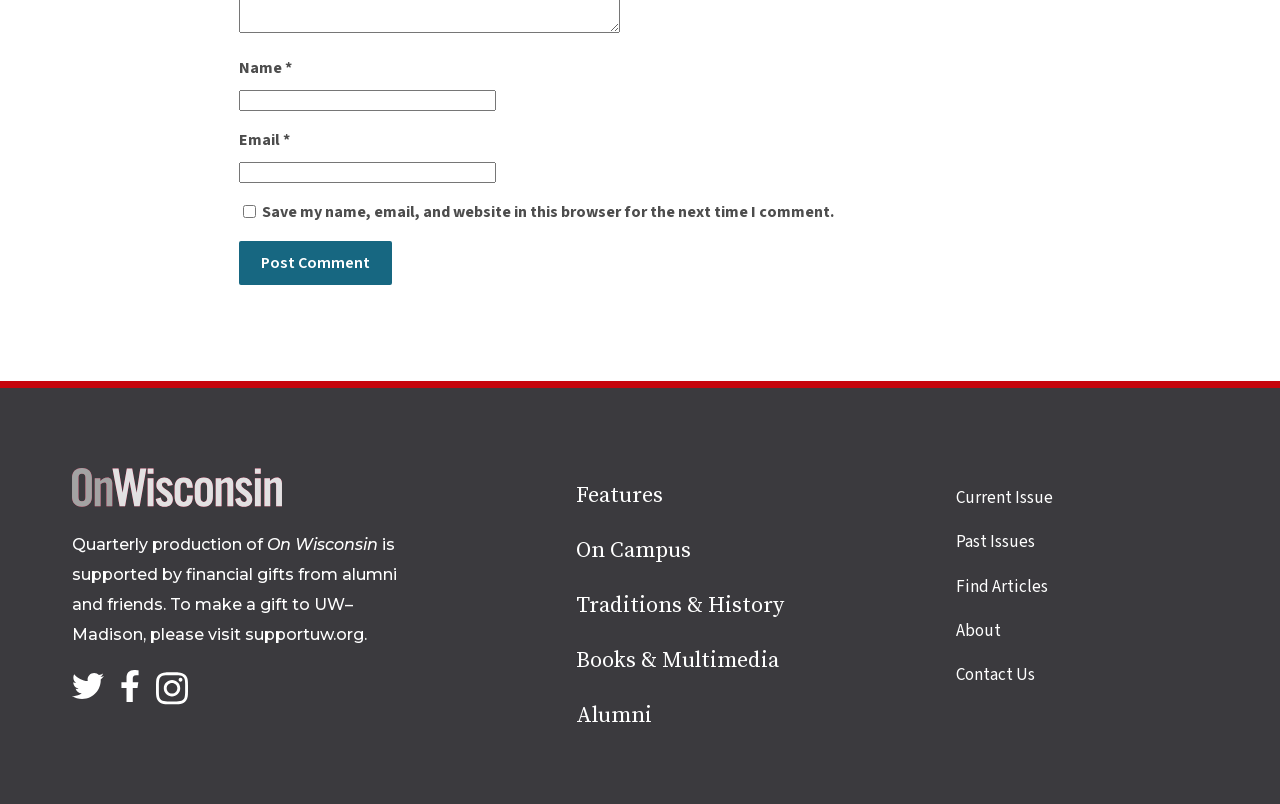Find and indicate the bounding box coordinates of the region you should select to follow the given instruction: "Input your email".

[0.187, 0.202, 0.388, 0.228]